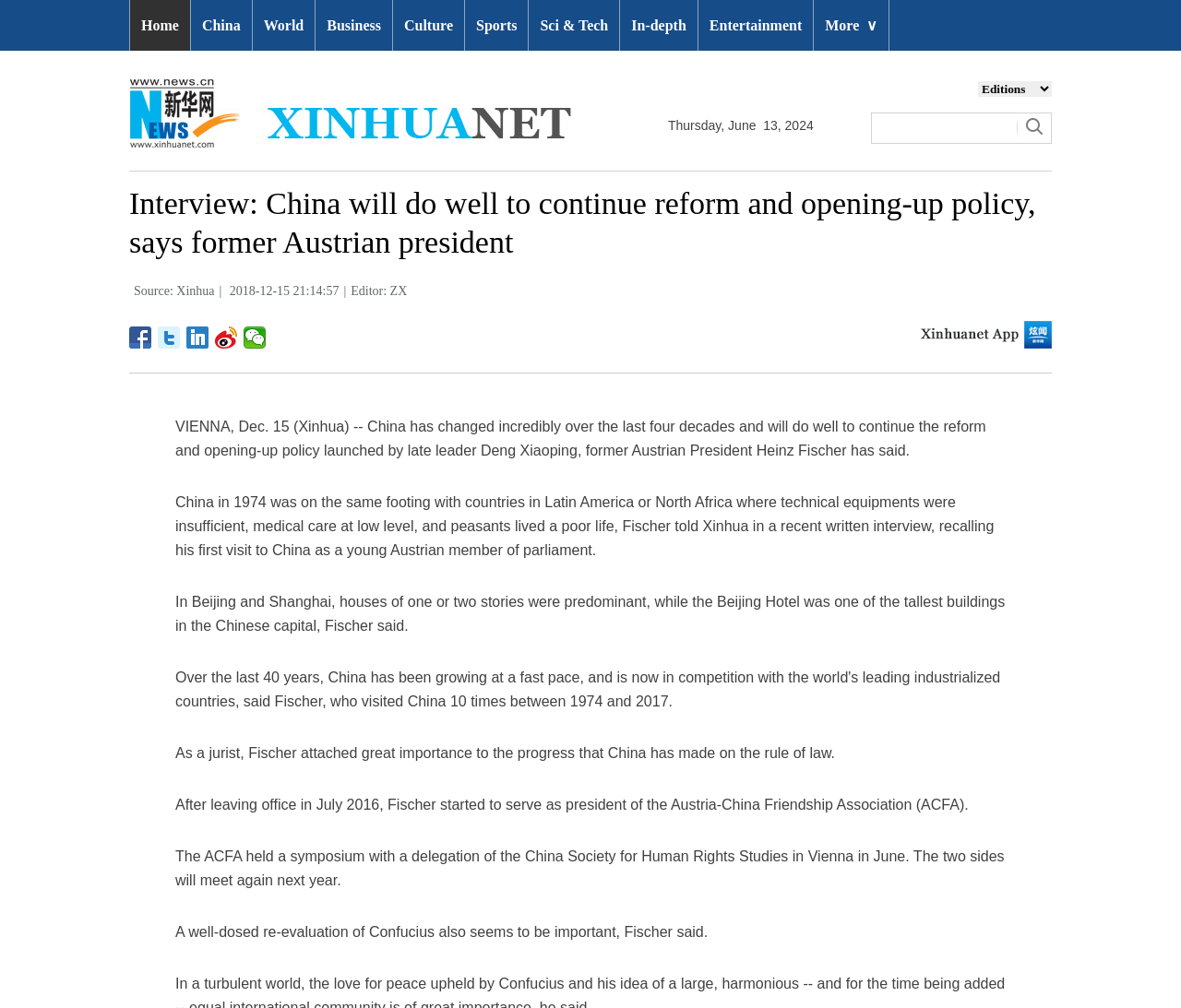Please locate the bounding box coordinates of the element that should be clicked to complete the given instruction: "Select an option from the combobox".

[0.828, 0.081, 0.891, 0.096]